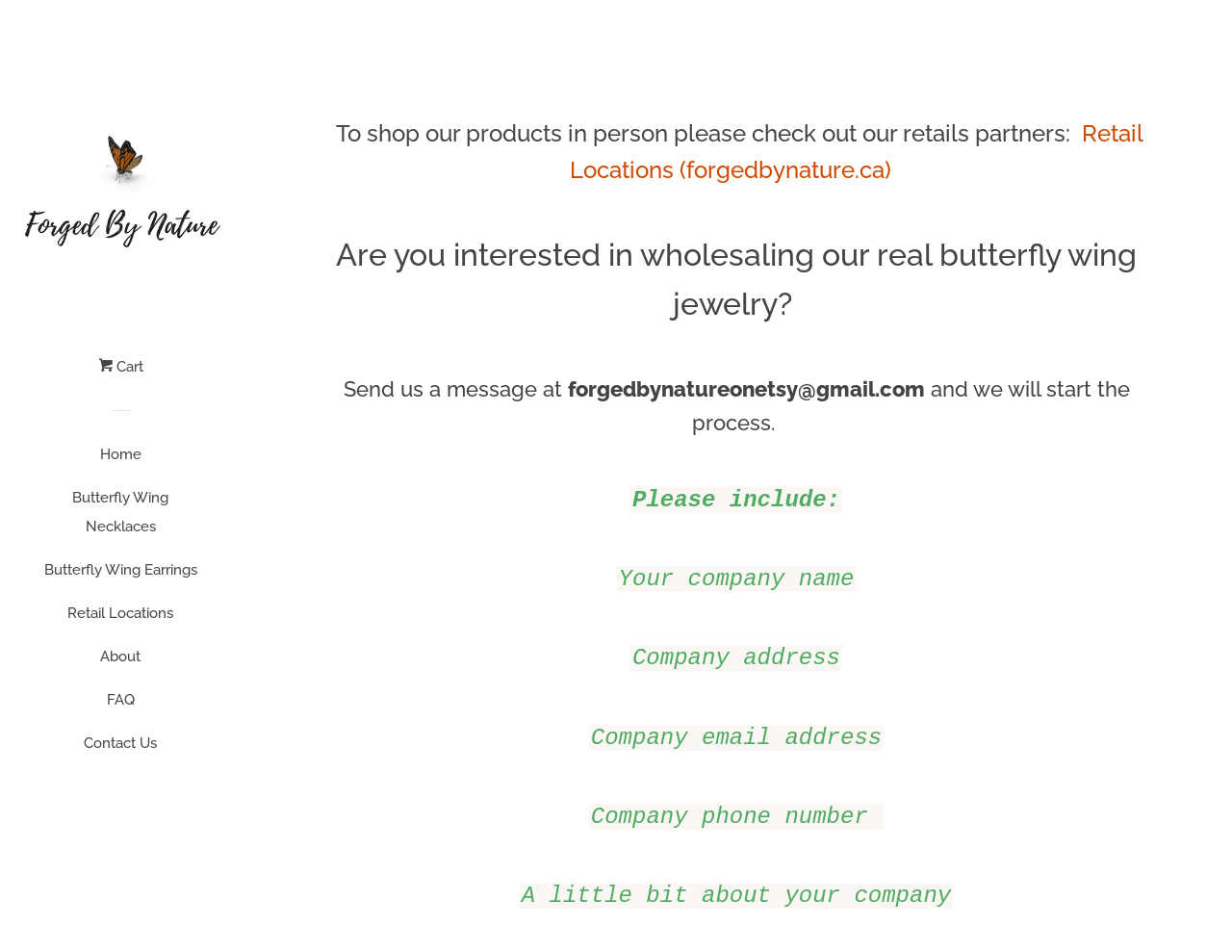Please answer the following question using a single word or phrase: 
What type of products does the company sell?

Butterfly wing jewelry